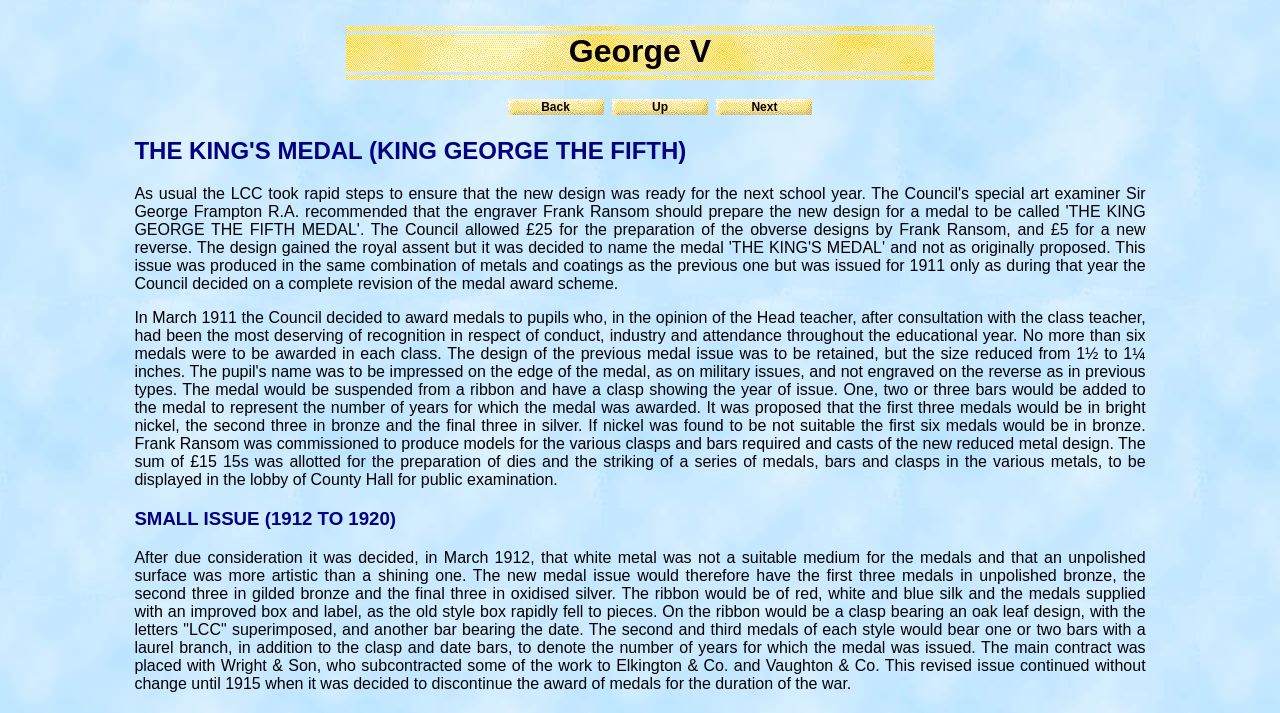Provide a brief response using a word or short phrase to this question:
What is the material of the first three medals?

unpolished bronze